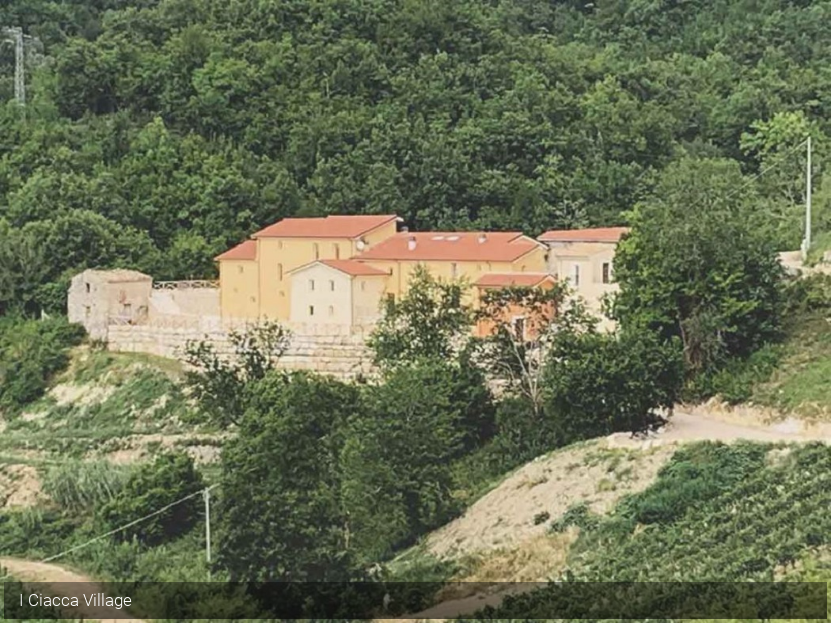What region is the village located in?
Using the image, respond with a single word or phrase.

Ciociaria